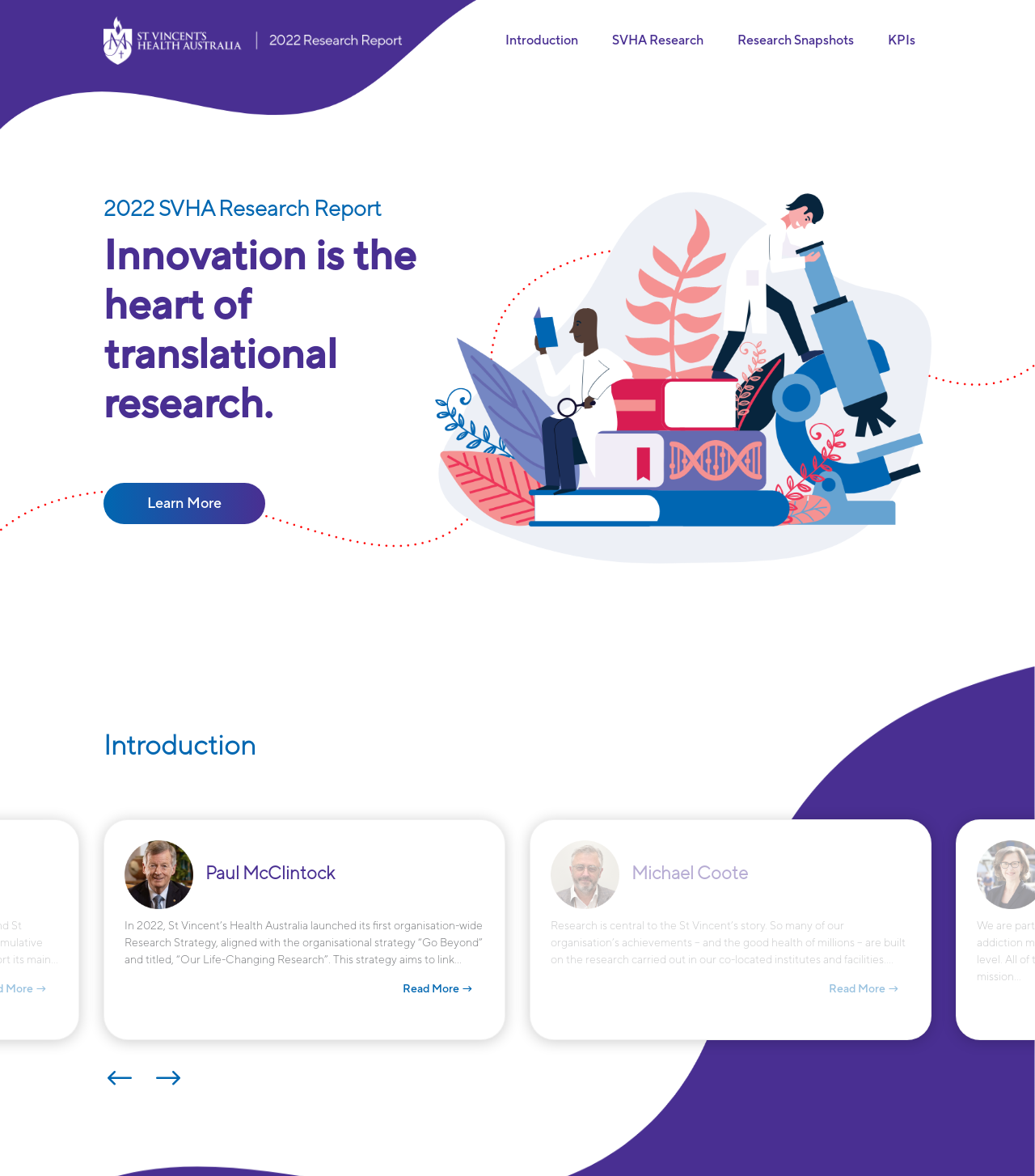Using the format (top-left x, top-left y, bottom-right x, bottom-right y), and given the element description, identify the bounding box coordinates within the screenshot: Introduction

[0.488, 0.03, 0.553, 0.045]